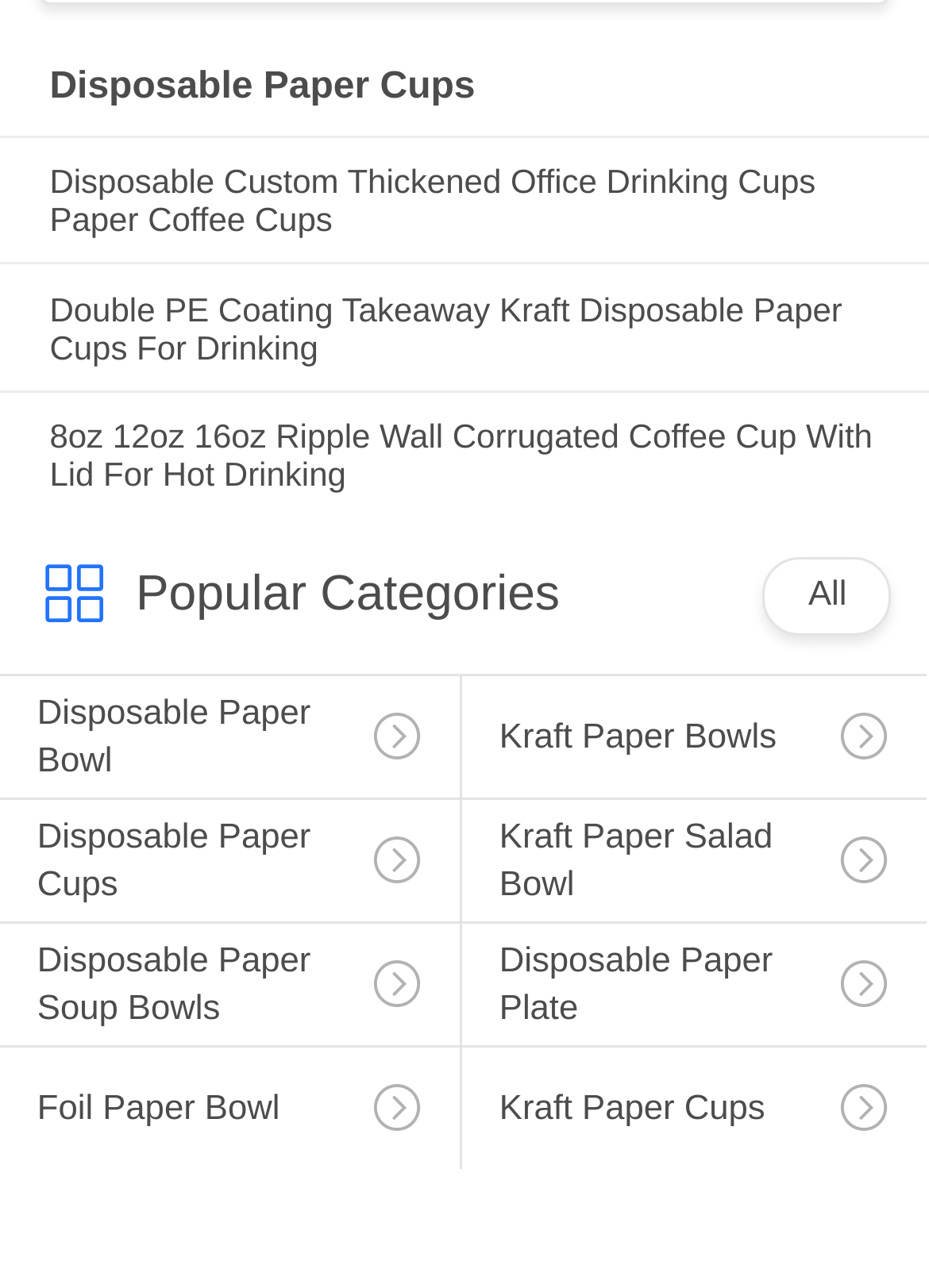Use a single word or phrase to answer the following:
What is the purpose of the 'Popular Categories' section?

To categorize products